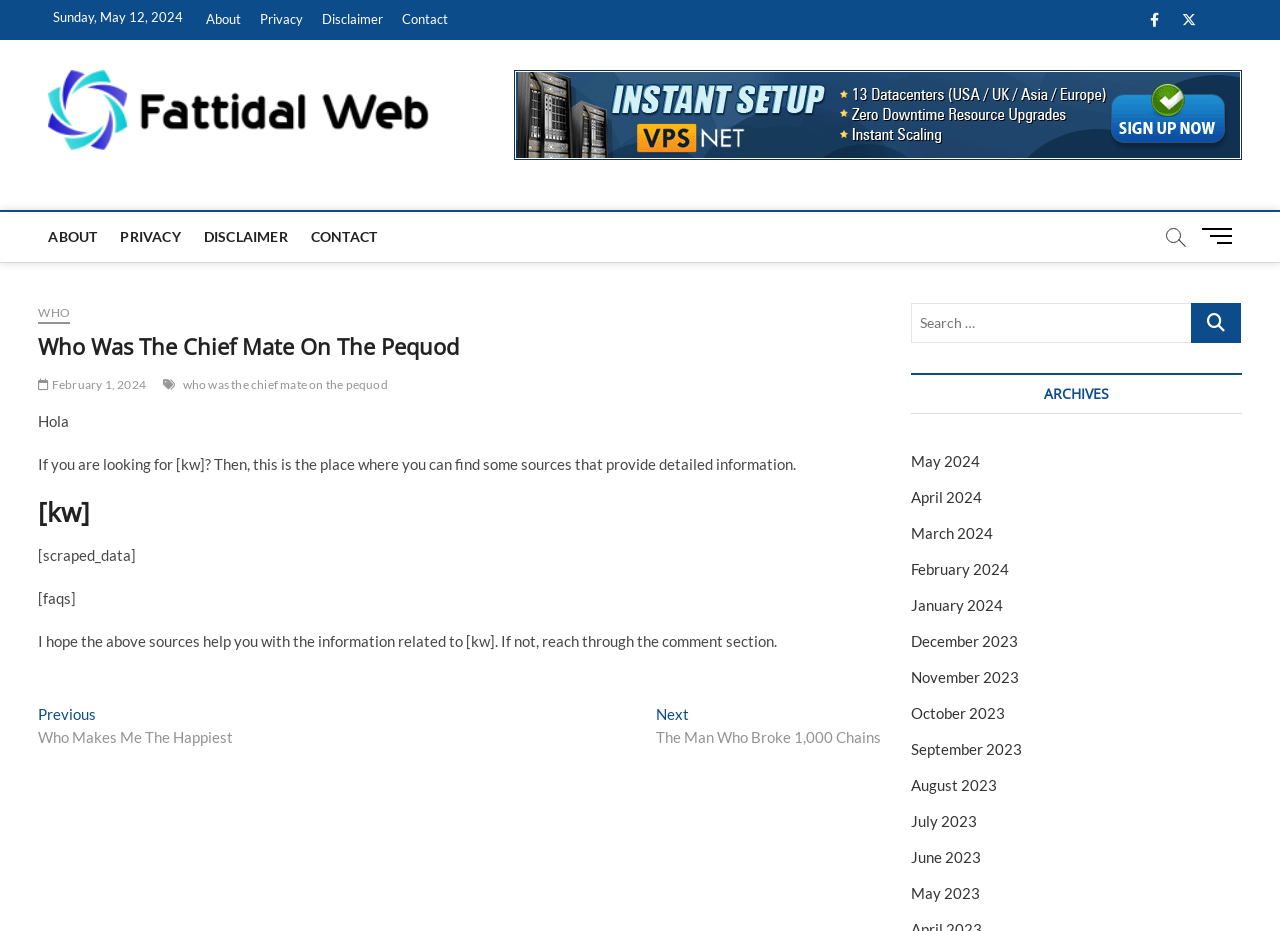Could you highlight the region that needs to be clicked to execute the instruction: "Read the disclaimer"?

[0.246, 0.0, 0.306, 0.043]